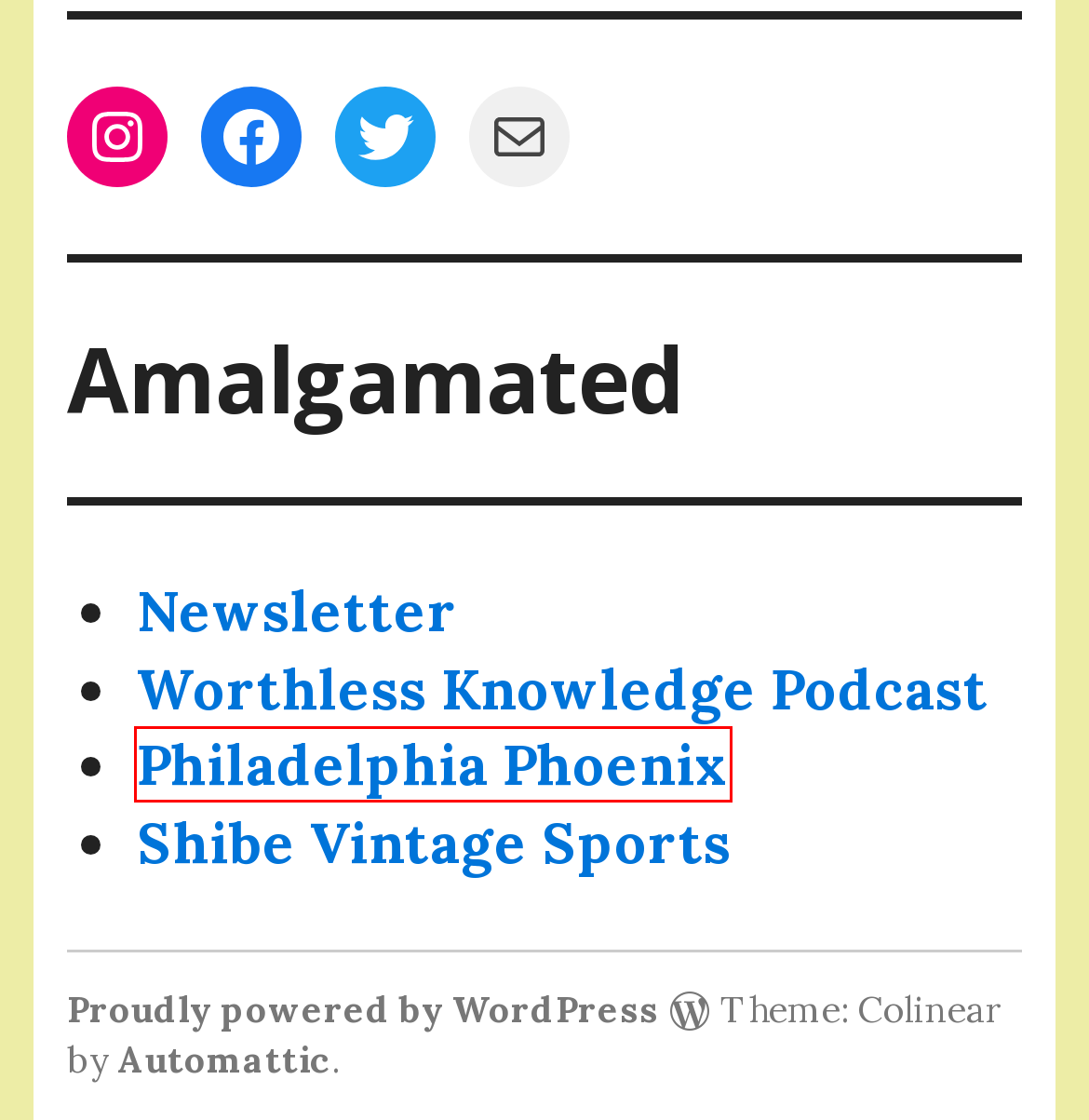Look at the screenshot of a webpage where a red rectangle bounding box is present. Choose the webpage description that best describes the new webpage after clicking the element inside the red bounding box. Here are the candidates:
A. Scoreboard, Brought to You By the Place I’ll Be This Week – Johnny Goodtimes
B. Hire Johnny – Johnny Goodtimes
C. Podcast – Johnny Goodtimes
D. Uncategorized – Johnny Goodtimes
E. Sign Up for the Johnny Goodtimes Newsletter – Johnny Goodtimes
F. Blog Tool, Publishing Platform, and CMS – WordPress.org
G. Phoenix | WatchUFA
H. Vintage Philadelphia sports t-shirts, hats and art for all fans

G